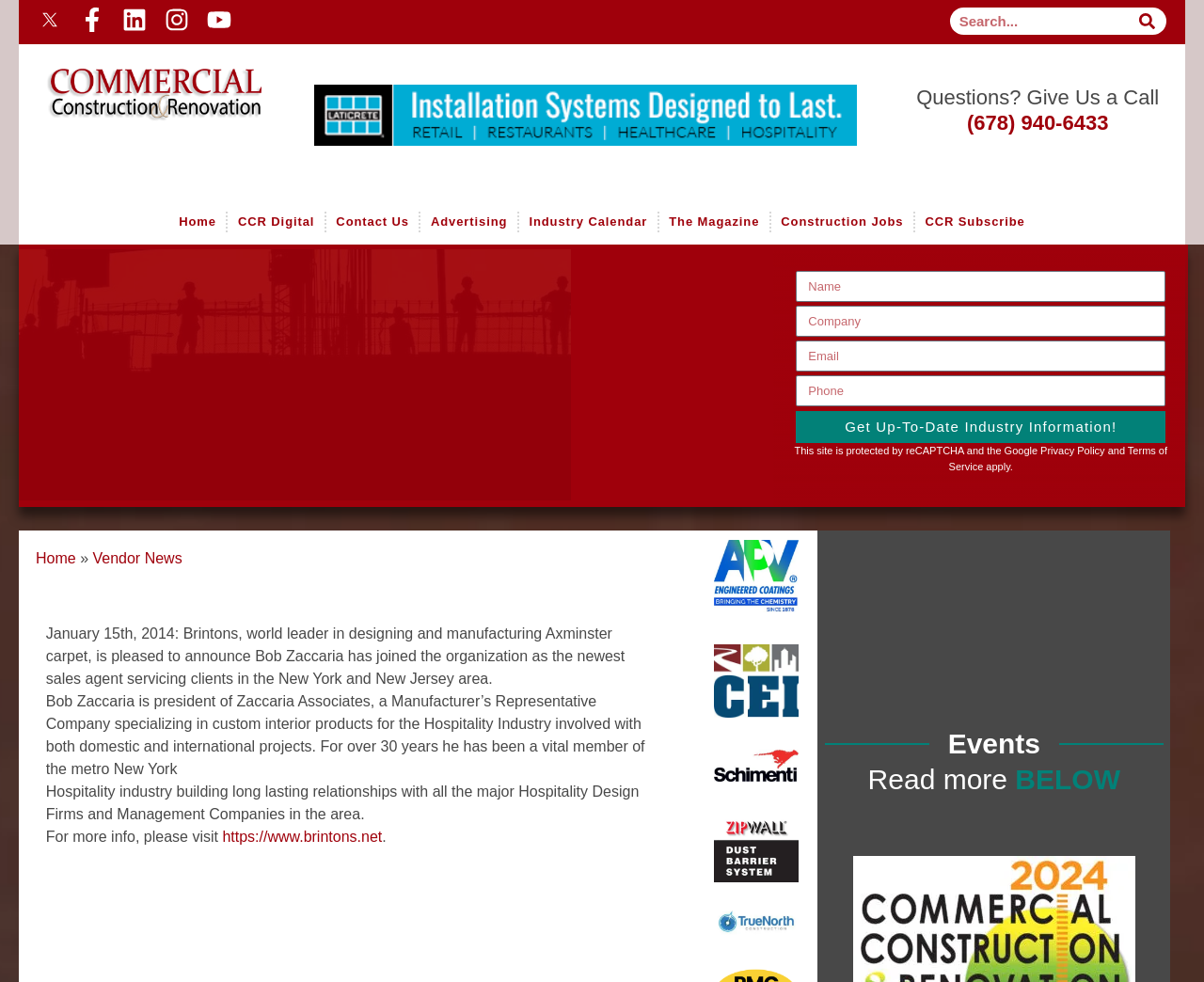What is the company that Bob Zaccaria has joined?
Give a thorough and detailed response to the question.

Based on the article content, it is mentioned that 'Brintons, world leader in designing and manufacturing Axminster carpet, is pleased to announce Bob Zaccaria has joined the organization as the newest sales agent servicing clients in the New York and New Jersey area.' Therefore, the company that Bob Zaccaria has joined is Brintons.